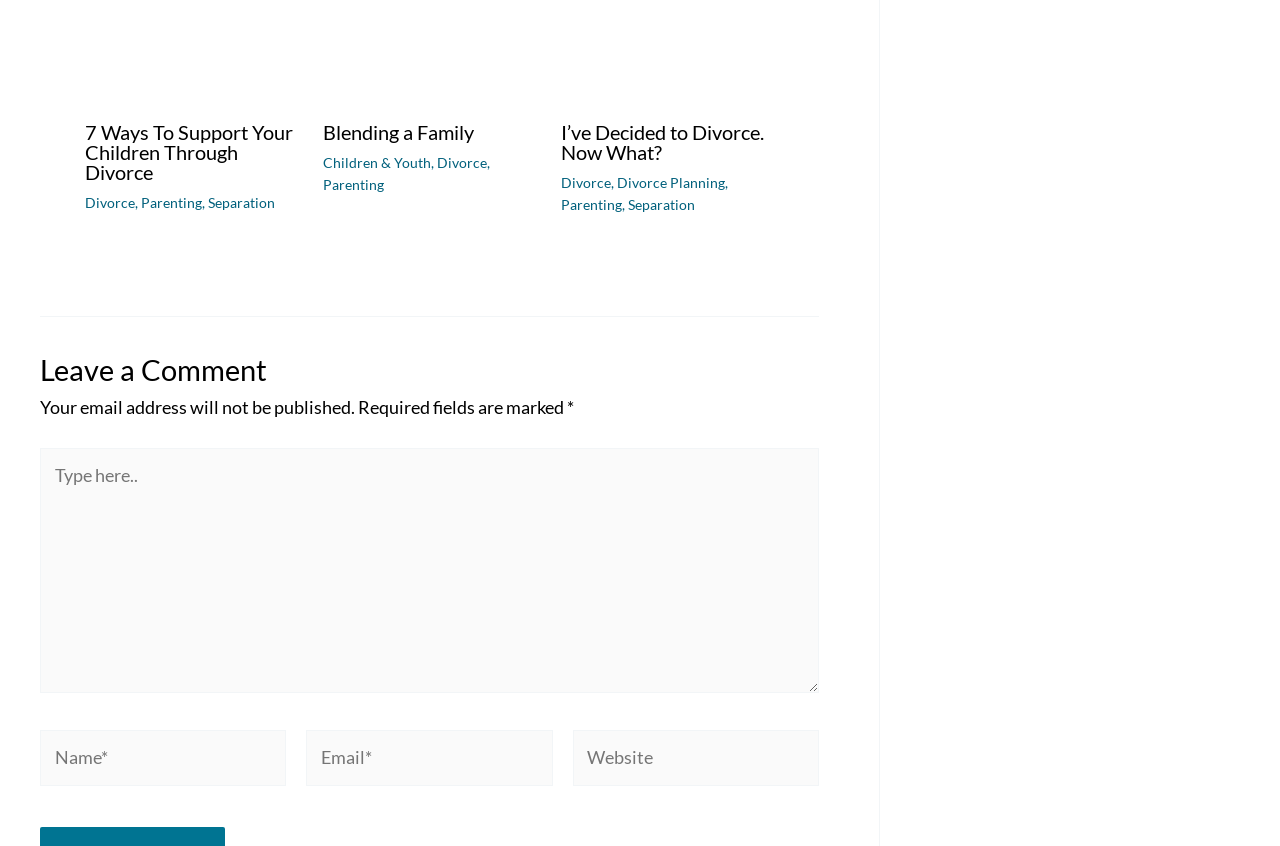What is the purpose of the text box at the bottom of the webpage?
Based on the visual content, answer with a single word or a brief phrase.

Leave a comment